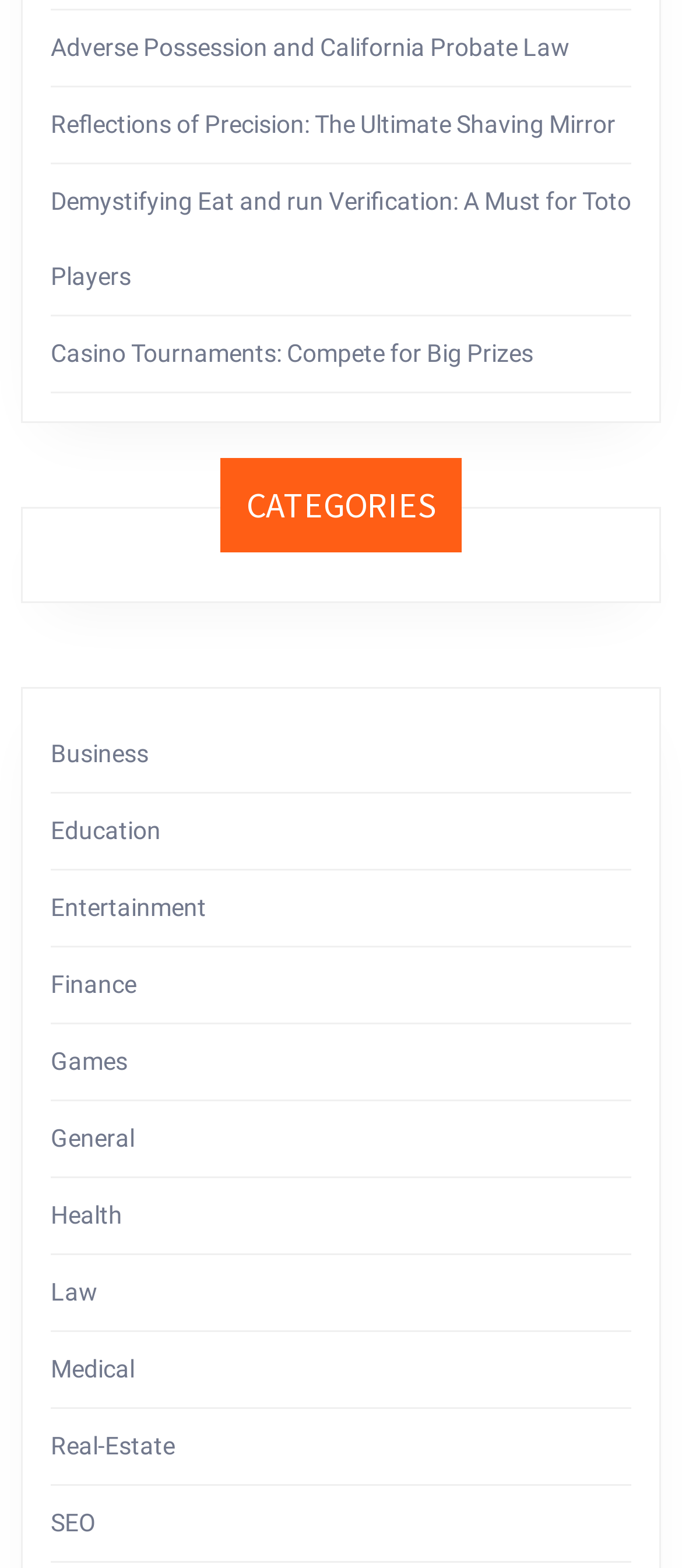Locate the bounding box coordinates of the element I should click to achieve the following instruction: "View 'Company' information".

None